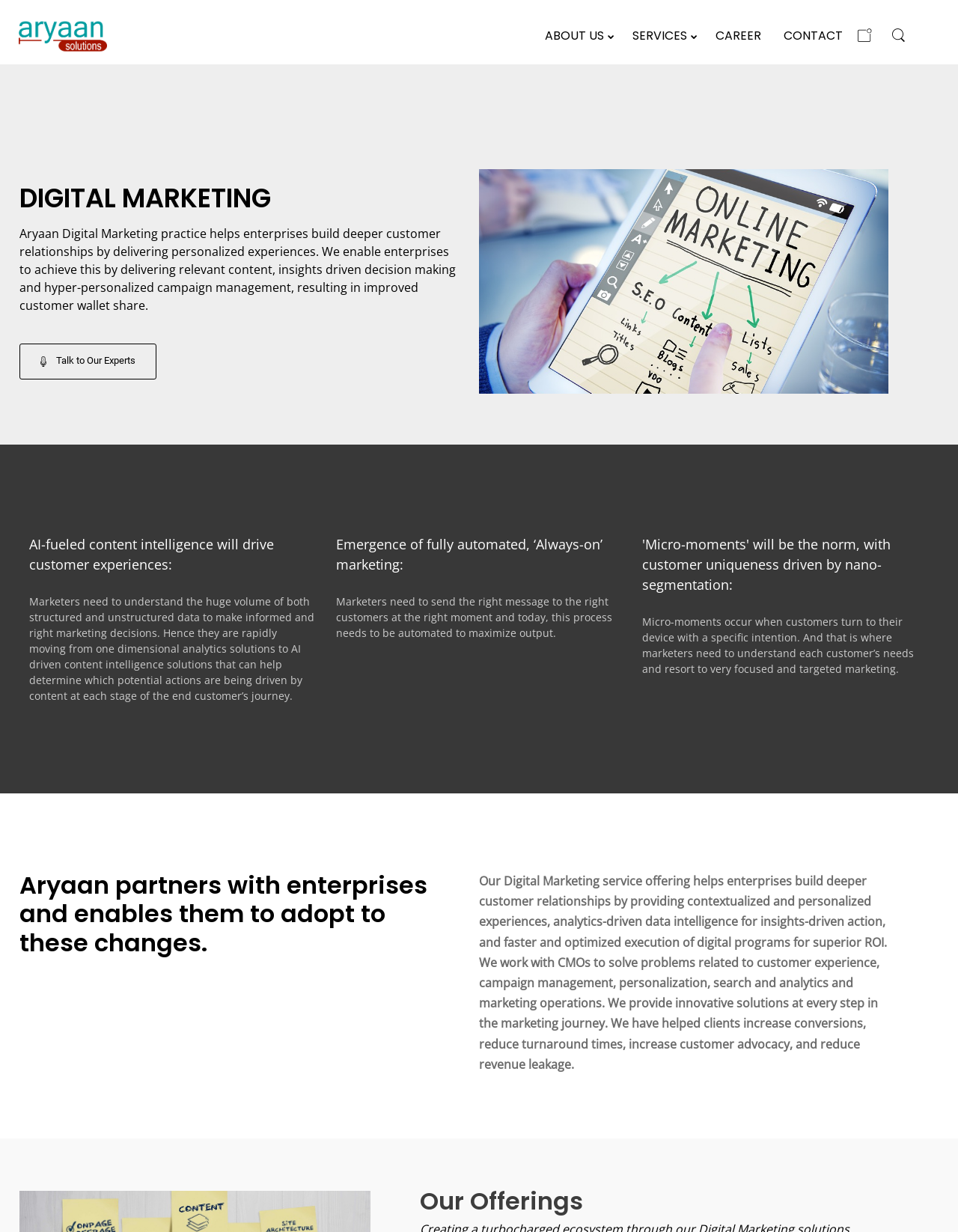What is the company name?
Please respond to the question with a detailed and informative answer.

The company name can be found in the text 'Aryaan Digital Marketing practice helps enterprises build deeper customer relationships...' which is located in the middle of the webpage.